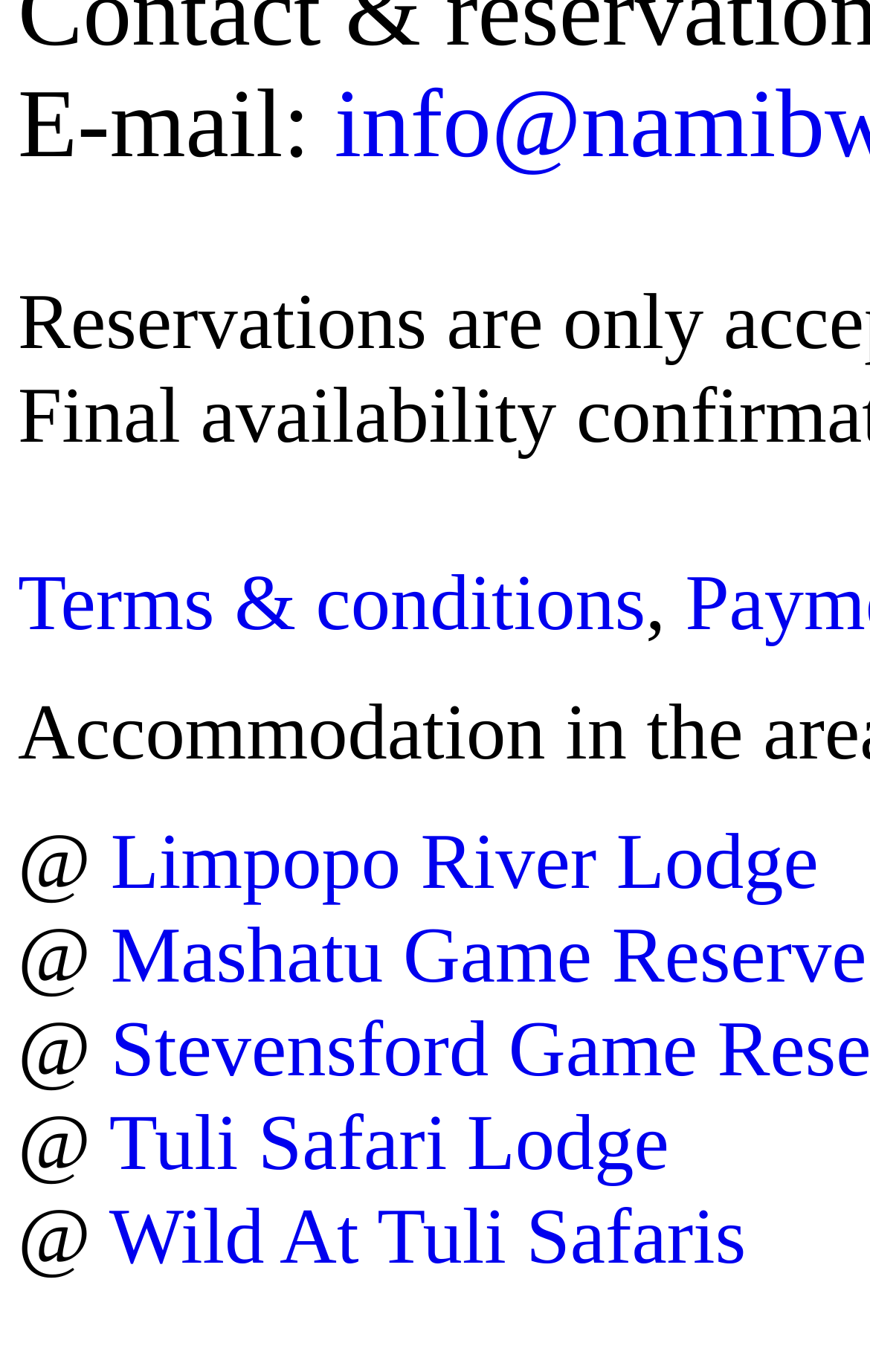Please answer the following question using a single word or phrase: 
How many '@' symbols are there on this webpage?

3